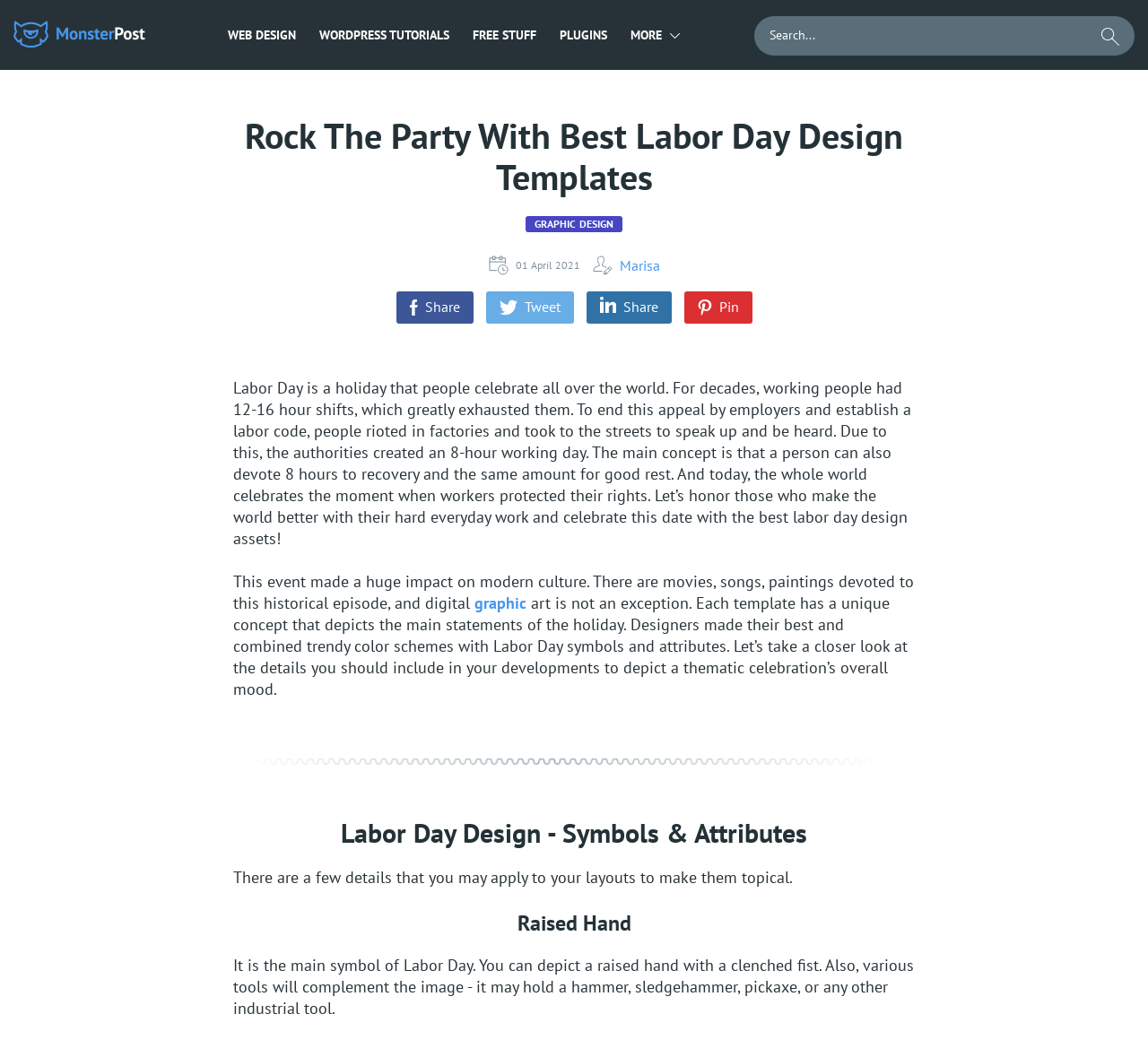Please provide a comprehensive response to the question below by analyzing the image: 
How many navigation links are there at the top?

By examining the webpage, I can see that there are 5 navigation links at the top, which are 'WEB DESIGN', 'WORDPRESS TUTORIALS', 'FREE STUFF', 'PLUGINS', and 'MORE'.